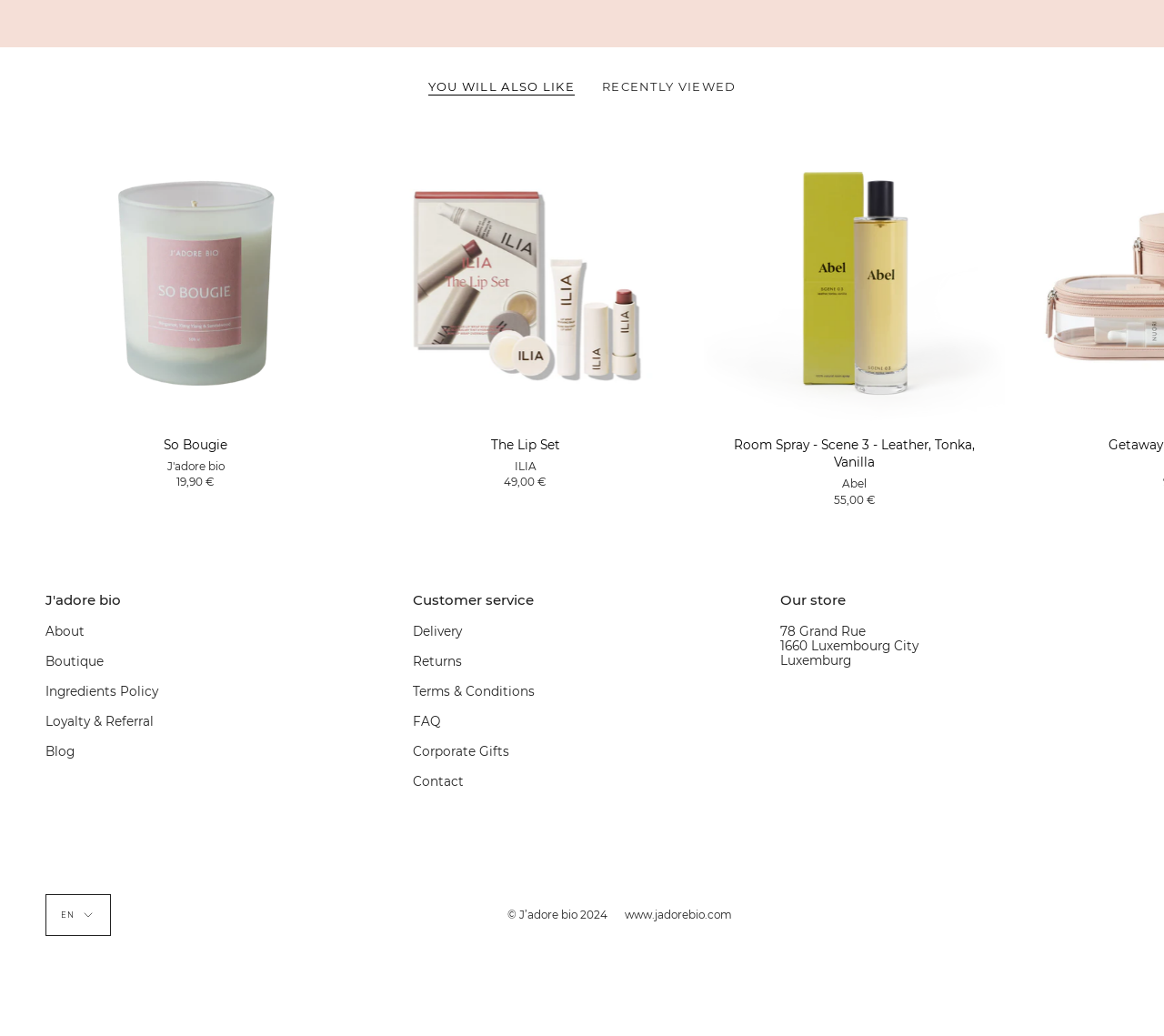Specify the bounding box coordinates of the element's area that should be clicked to execute the given instruction: "Go to 'About'". The coordinates should be four float numbers between 0 and 1, i.e., [left, top, right, bottom].

[0.039, 0.602, 0.073, 0.616]